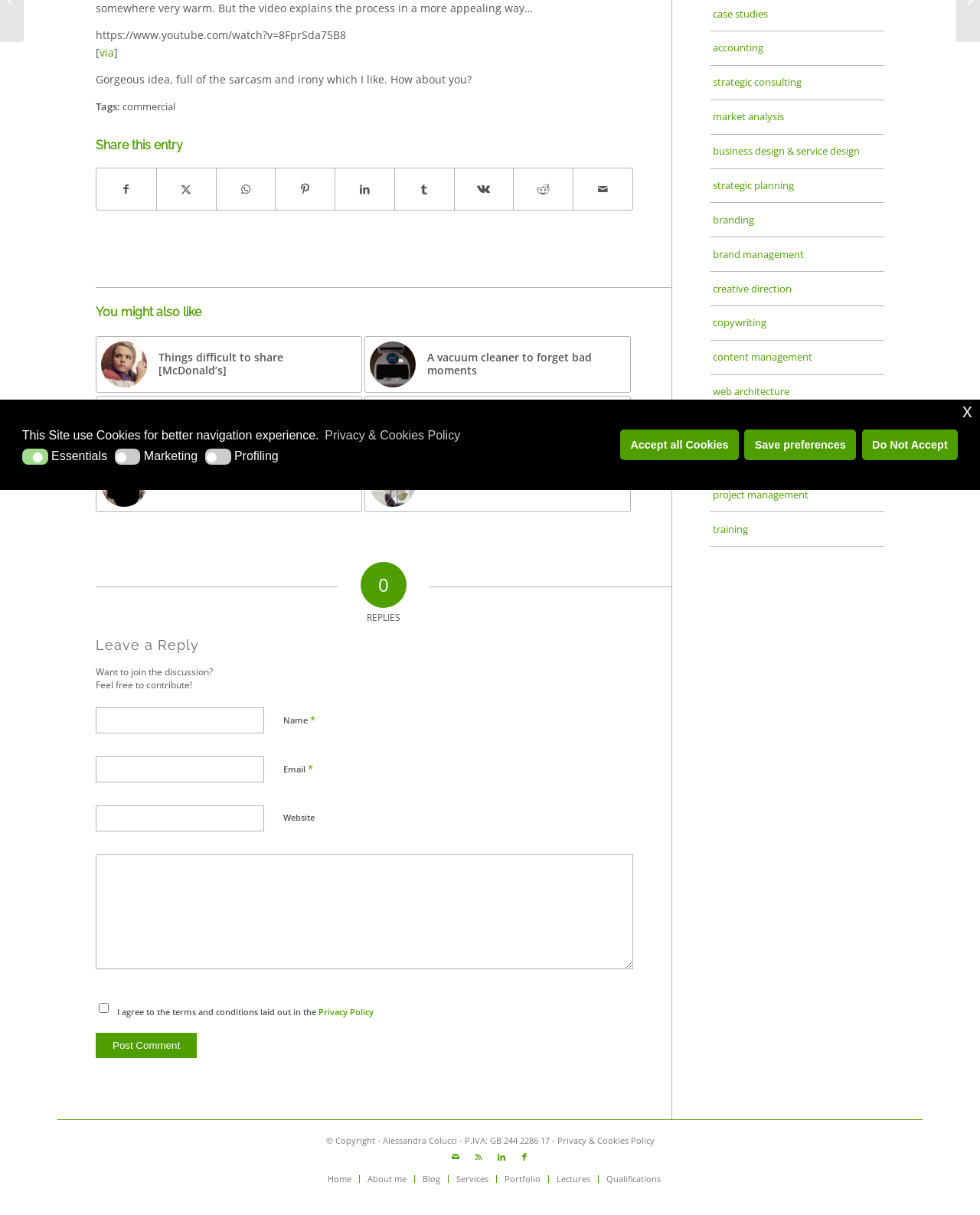Determine the bounding box coordinates of the UI element described by: "name="submit" value="Post Comment"".

[0.098, 0.85, 0.201, 0.871]